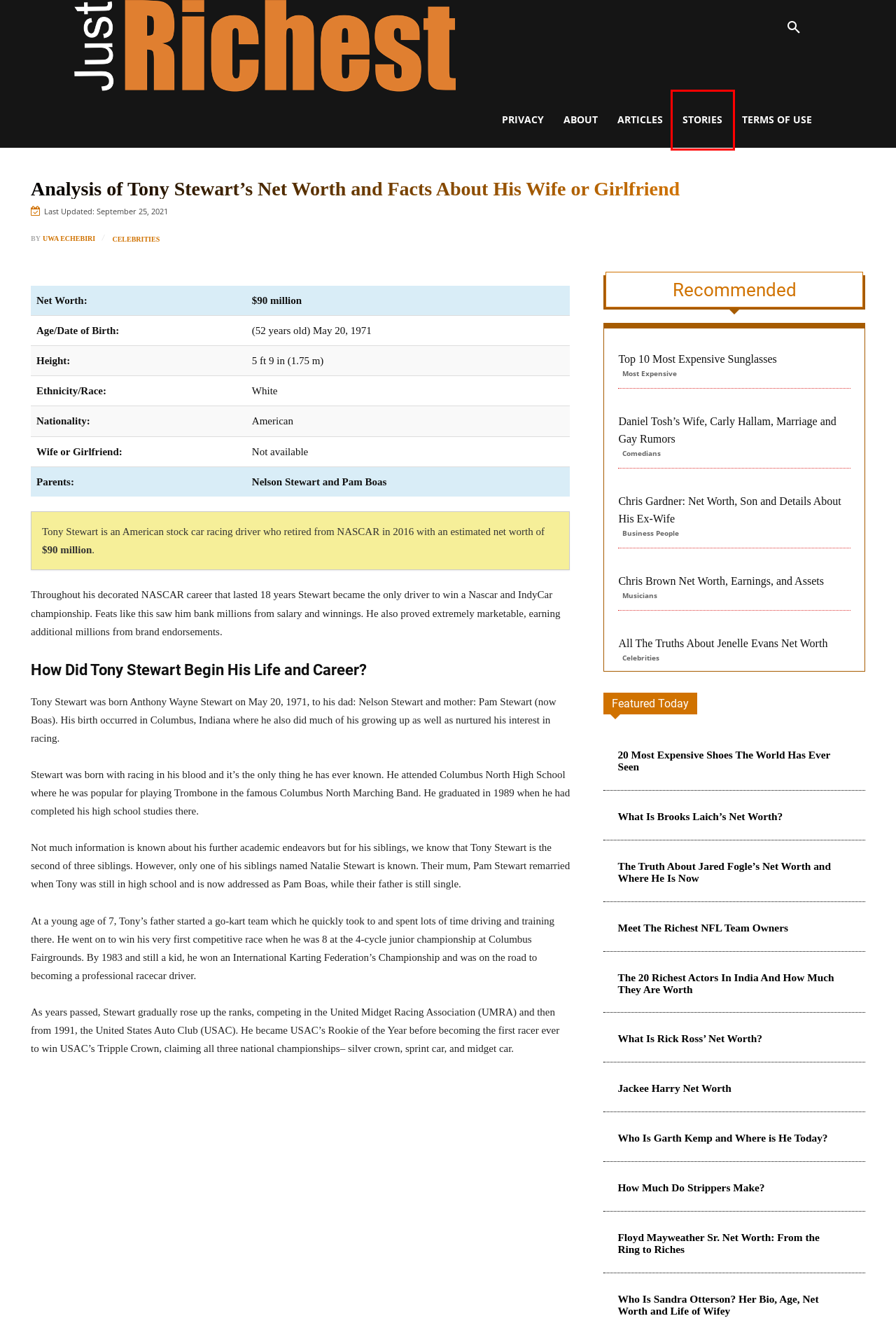Consider the screenshot of a webpage with a red bounding box around an element. Select the webpage description that best corresponds to the new page after clicking the element inside the red bounding box. Here are the candidates:
A. Jared Fogle's Net Worth in 2024 and Where He Is Now
B. Chris Brown Net Worth, Earnings and Assets in 2024
C. Stories - Justrichest.com
D. Daniel Tosh's Wife, Carly Hallam, their Marriage and Gay Rumors
E. Who Is Sandra Otterson? Her Bio, Age, Net Worth and Life of Wifey
F. Chris Gardner: Net Worth, Son and Details About His Ex-Wife
G. Floyd Mayweather Sr. Net Worth 2024: From the Ring to Riches
H. About - Justrichest.com

C